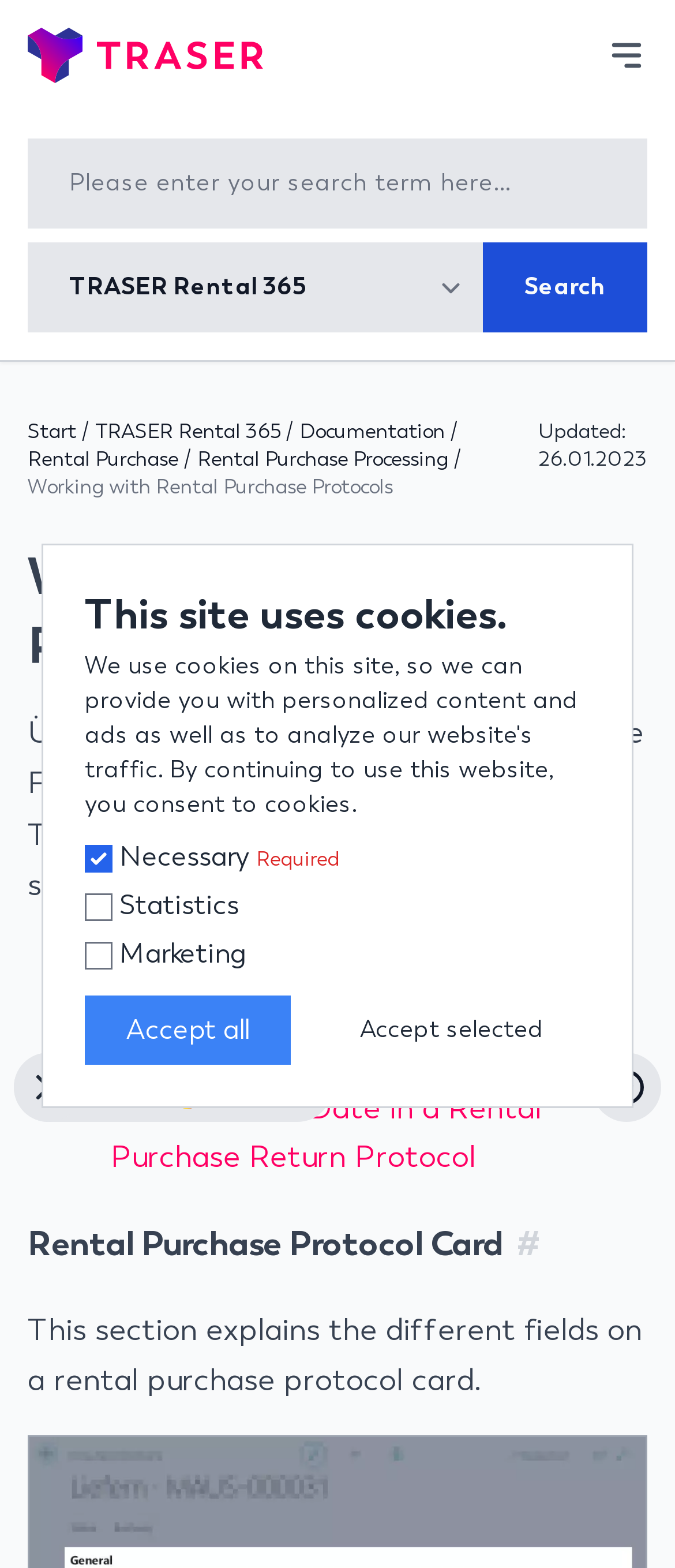Find the bounding box coordinates of the element you need to click on to perform this action: 'Enter Moving From location'. The coordinates should be represented by four float values between 0 and 1, in the format [left, top, right, bottom].

None